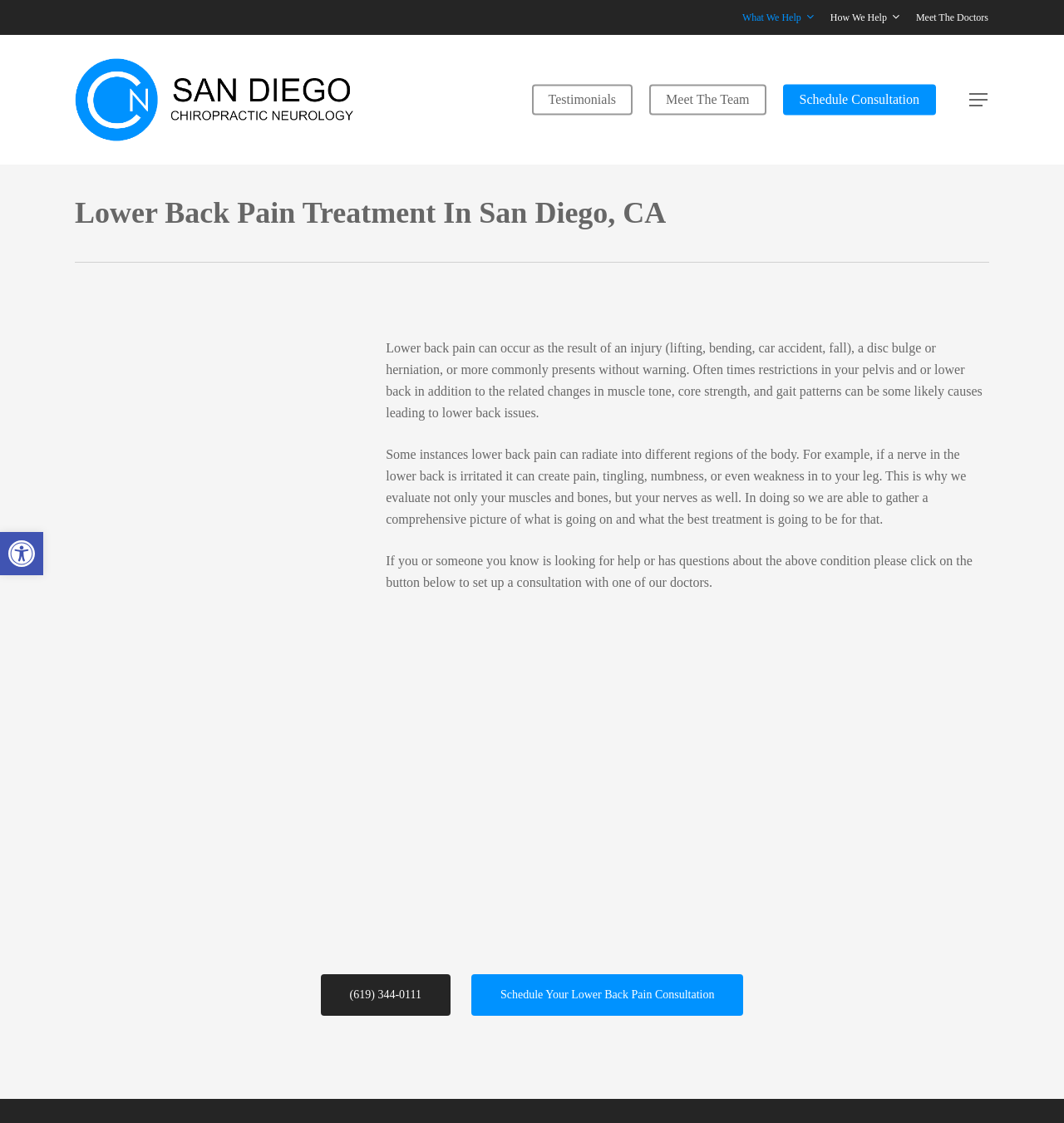Answer the question briefly using a single word or phrase: 
What is the topic of the iframe with the title 'The Ultimate Low Back Pain Fix'?

Low Back Pain Fix